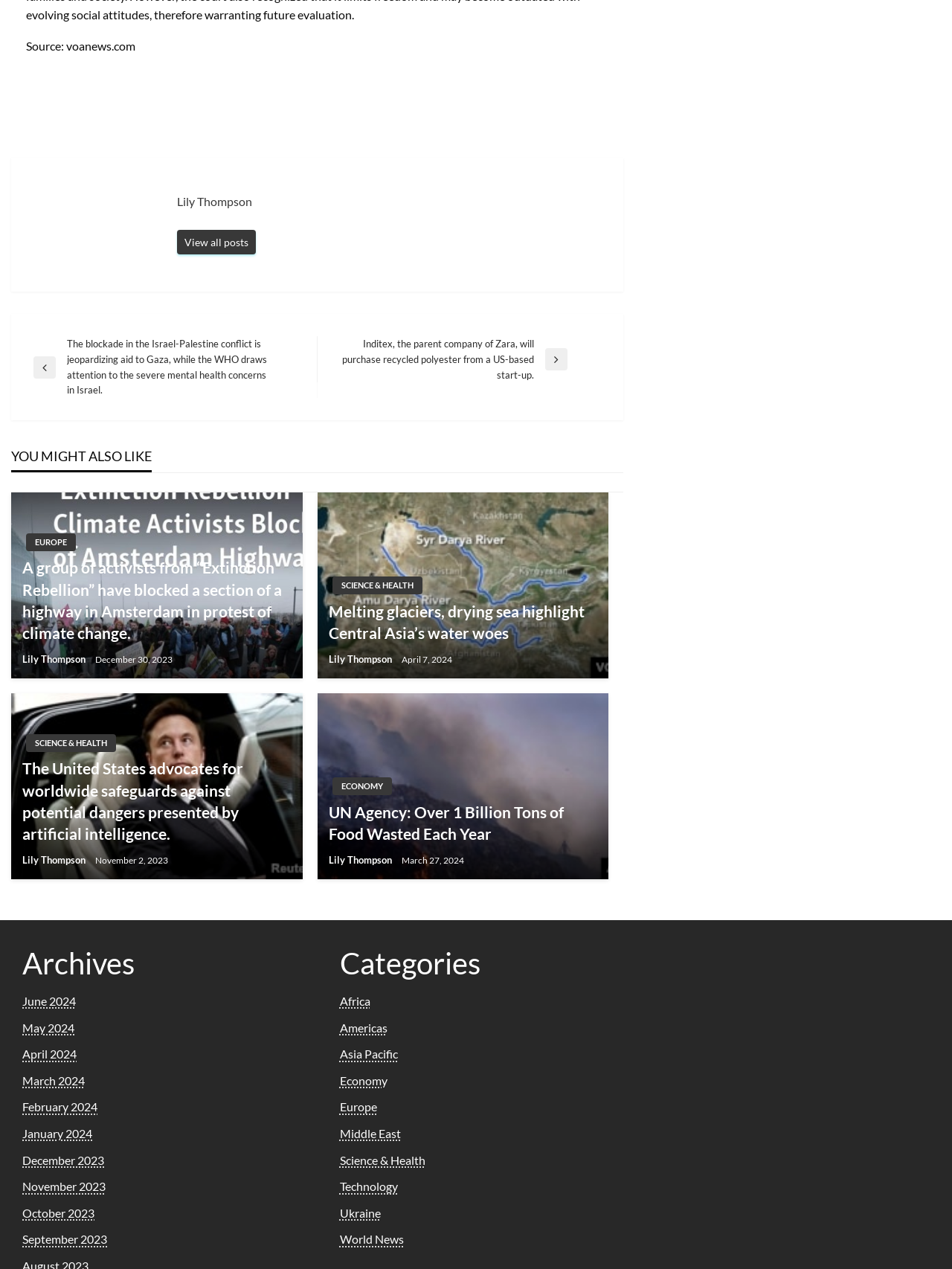Find the bounding box coordinates of the element to click in order to complete this instruction: "Learn about 'How Telehealth is Revolutionizing Professional Divers' Health and Safety'". The bounding box coordinates must be four float numbers between 0 and 1, denoted as [left, top, right, bottom].

None